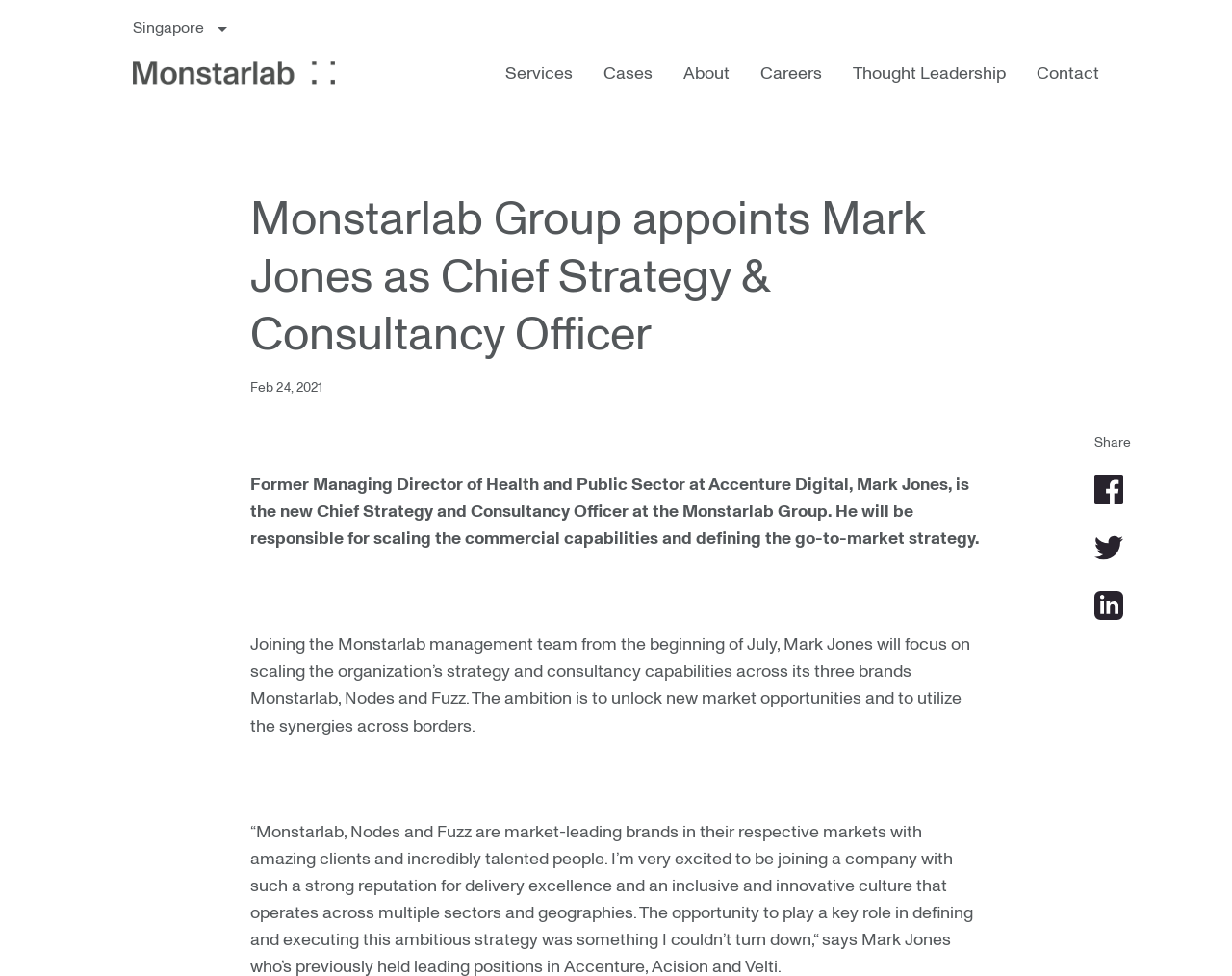Specify the bounding box coordinates of the area to click in order to execute this command: 'Read about Mark Jones'. The coordinates should consist of four float numbers ranging from 0 to 1, and should be formatted as [left, top, right, bottom].

[0.203, 0.483, 0.795, 0.562]